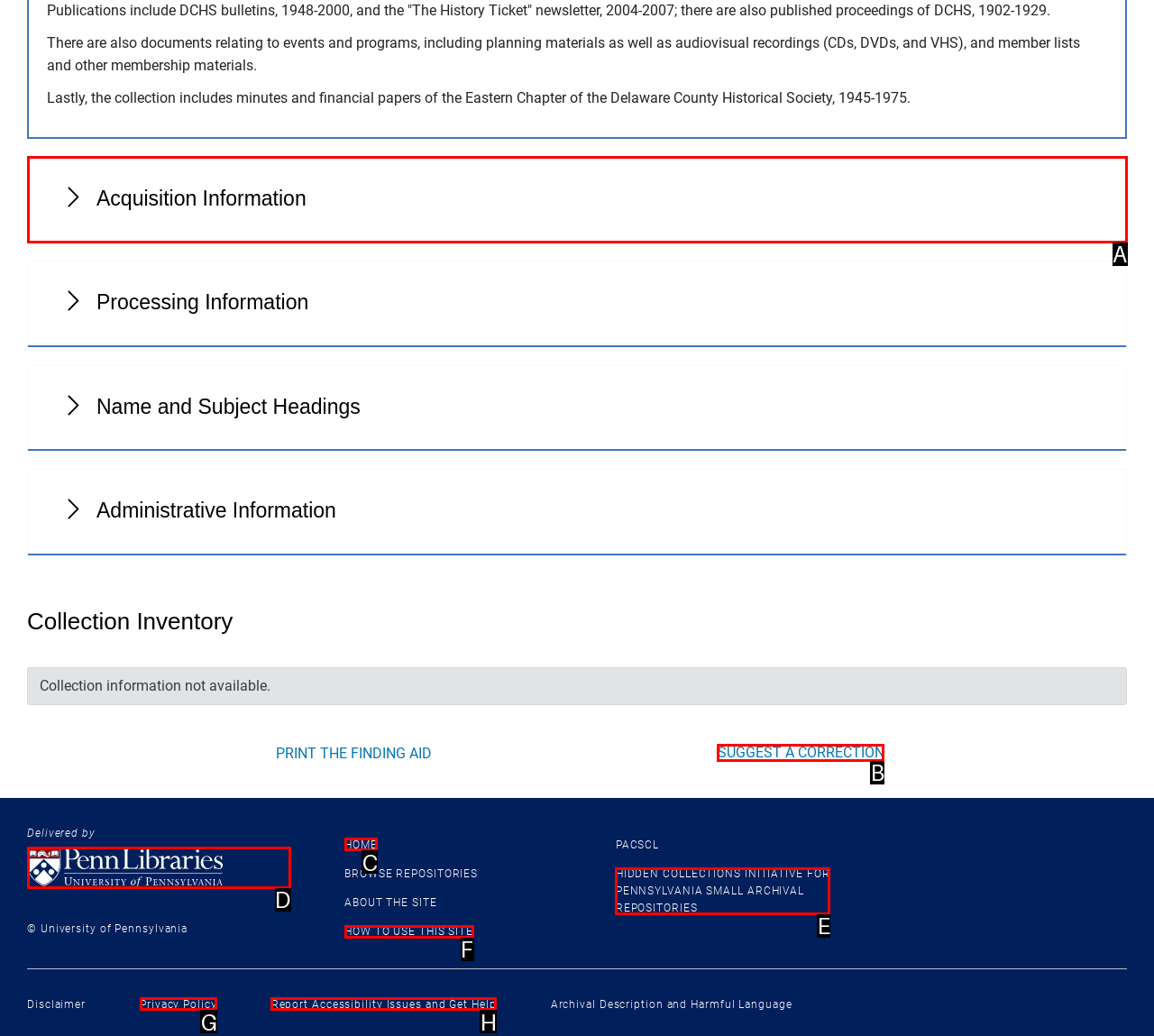Find the HTML element that suits the description: 09 Rat neck vessels
Indicate your answer with the letter of the matching option from the choices provided.

None